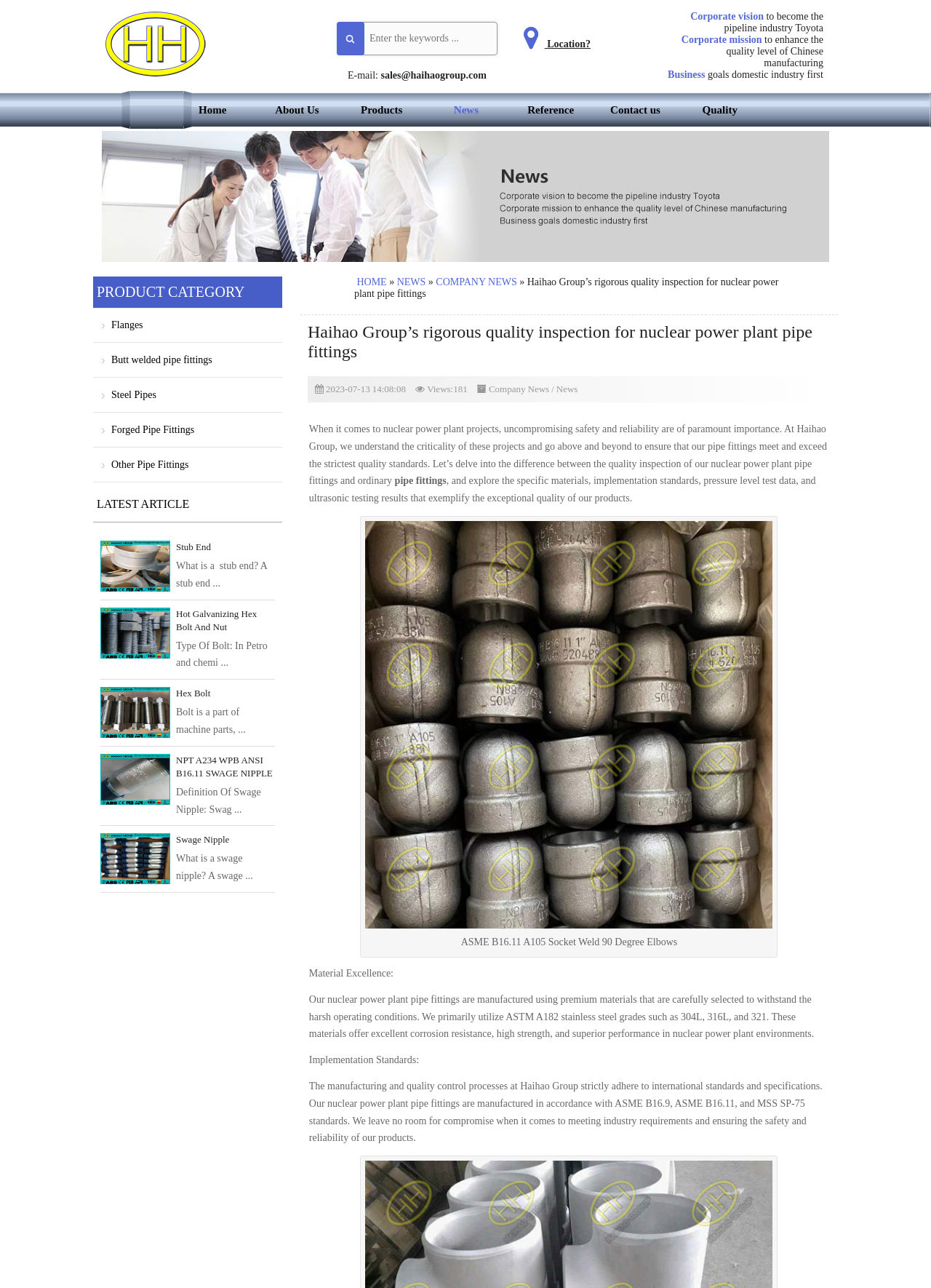Find the bounding box coordinates of the clickable element required to execute the following instruction: "Learn more about company news". Provide the coordinates as four float numbers between 0 and 1, i.e., [left, top, right, bottom].

[0.525, 0.298, 0.59, 0.306]